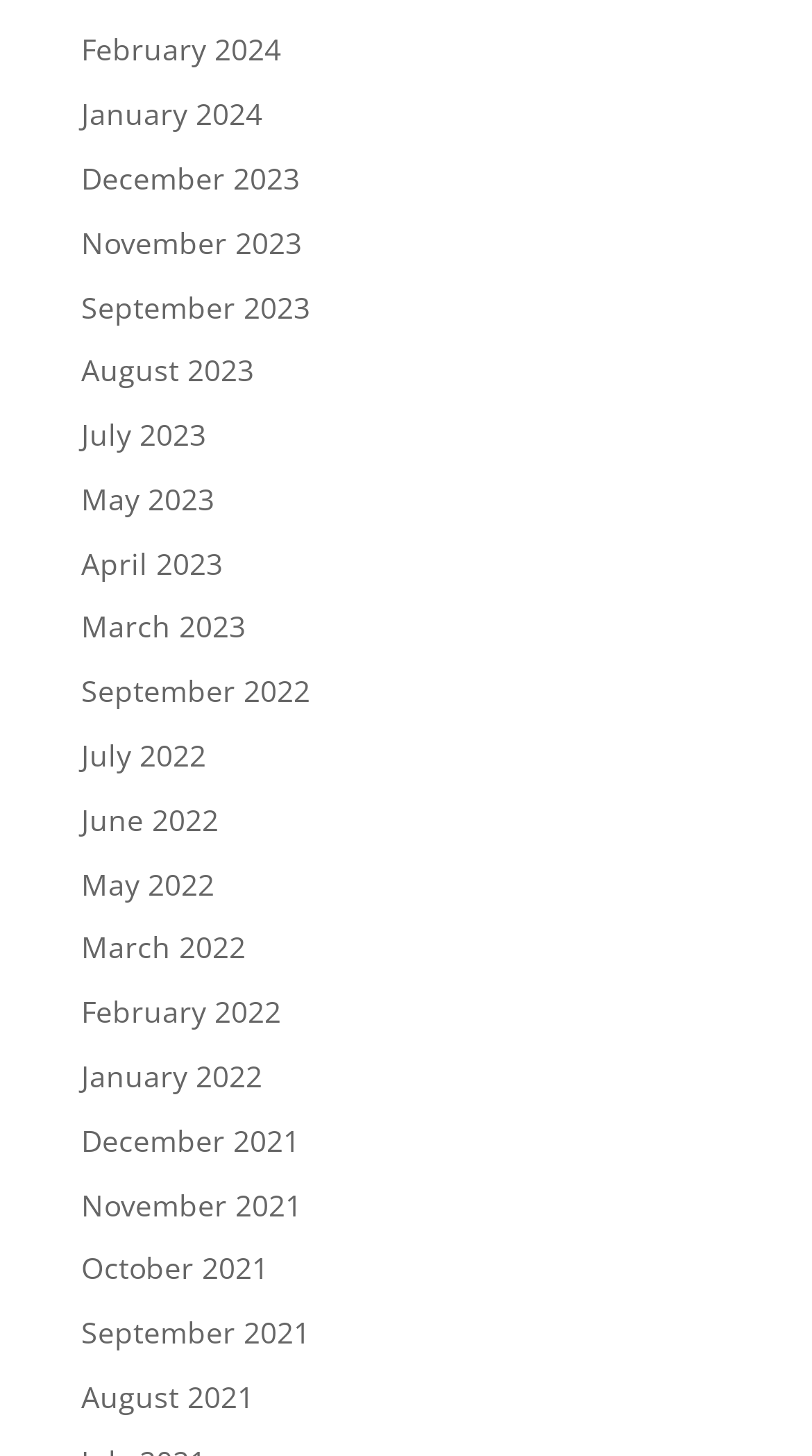Identify the bounding box coordinates of the specific part of the webpage to click to complete this instruction: "browse September 2021".

[0.1, 0.902, 0.382, 0.929]